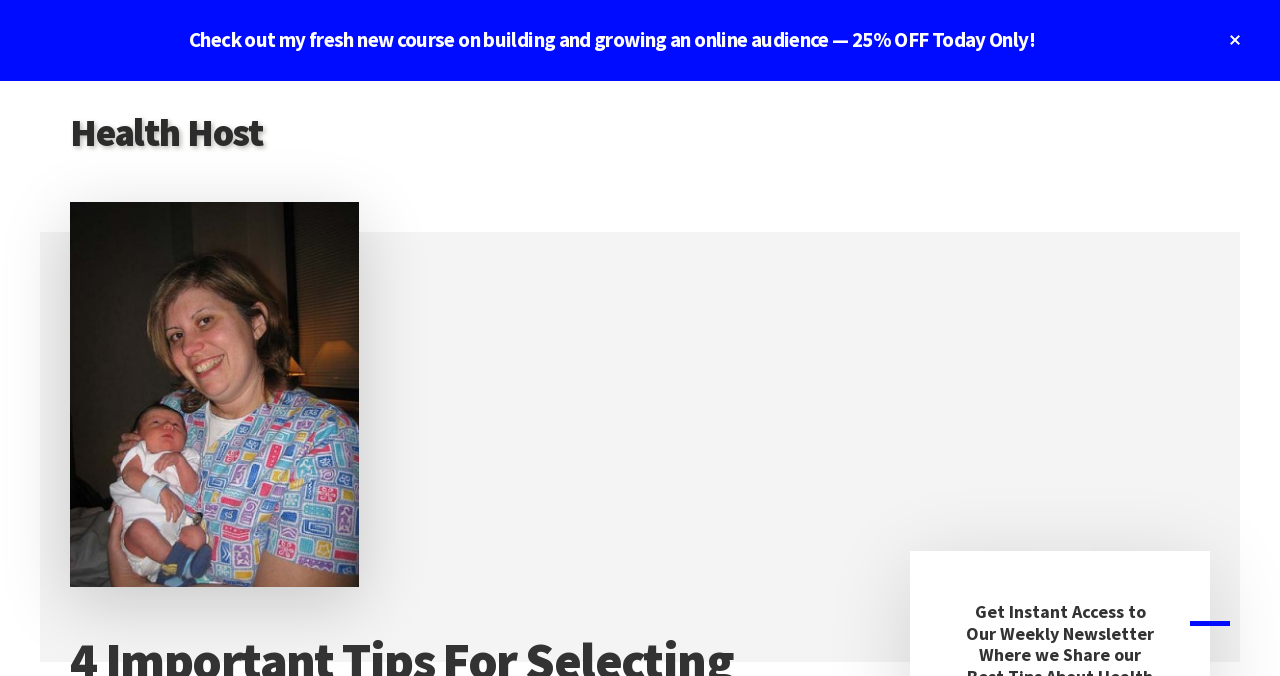Please provide a brief answer to the question using only one word or phrase: 
How many links are there at the top left corner?

2